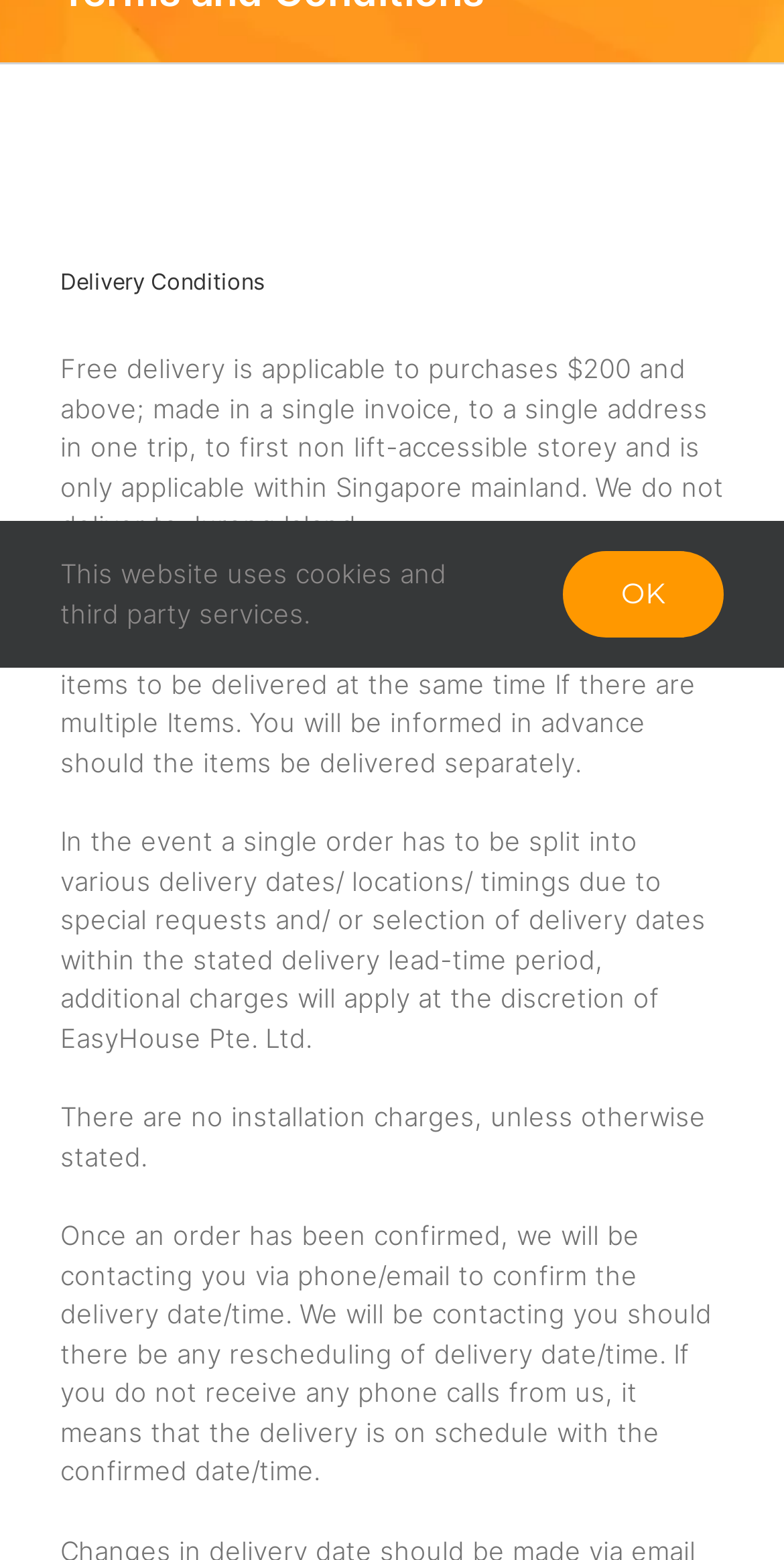Extract the bounding box coordinates of the UI element described: "Super Single". Provide the coordinates in the format [left, top, right, bottom] with values ranging from 0 to 1.

[0.0, 0.842, 0.997, 0.895]